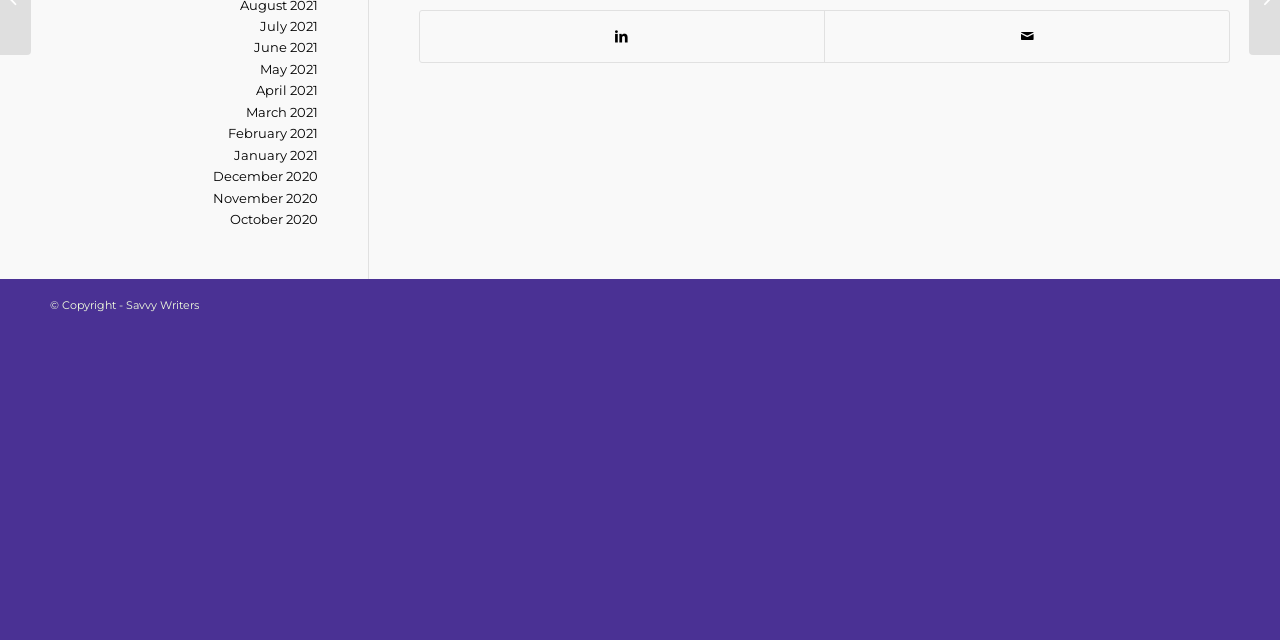Given the webpage screenshot, identify the bounding box of the UI element that matches this description: "MRS Spring Meeting".

None